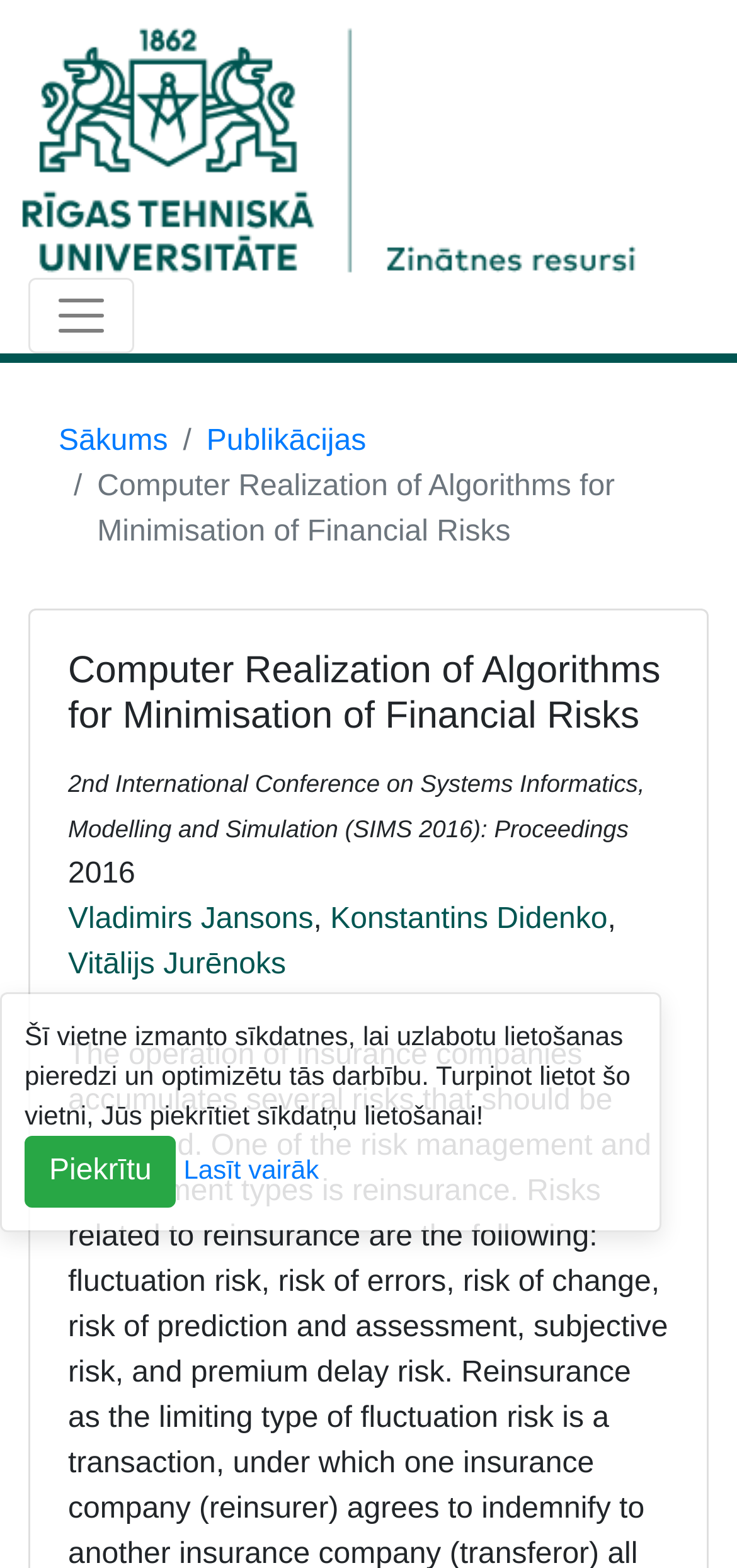Utilize the information from the image to answer the question in detail:
What is the name of the publication?

I found the answer by looking at the heading element on the webpage, which is 'Computer Realization of Algorithms for Minimisation of Financial Risks'. This heading is likely to be the title of the publication.